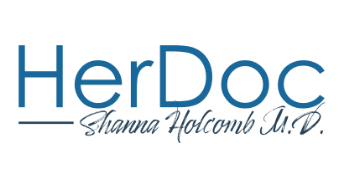Create a vivid and detailed description of the image.

The image features the logo of "HerDoc," attributed to Dr. Shanna Holcomb, M.D. The design employs a clean and modern aesthetic, with the brand name "HerDoc" prominently displayed in a bold, blue font. The combination of uppercase and lowercase letters contributes to a professional yet approachable vibe. Below the brand name, Dr. Shanna Holcomb's name is elegantly presented in a flowing script, adding a personal touch to the logo. This branding suggests a focus on women’s health and wellness, reflecting an inviting atmosphere where patients can feel supported and cared for.